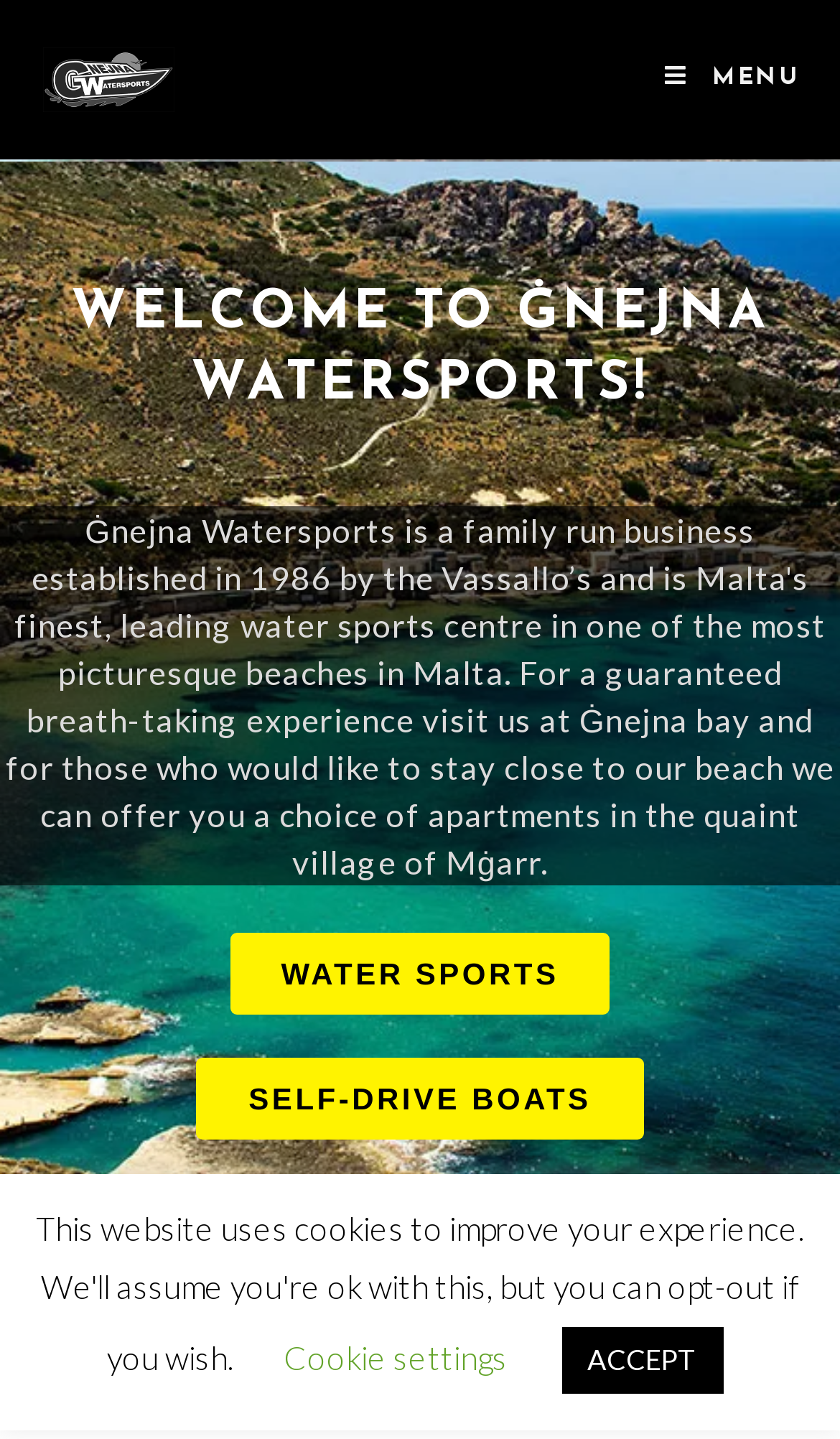Identify the bounding box of the UI component described as: "alt="Gnejna Watersports logo"".

[0.05, 0.033, 0.208, 0.078]